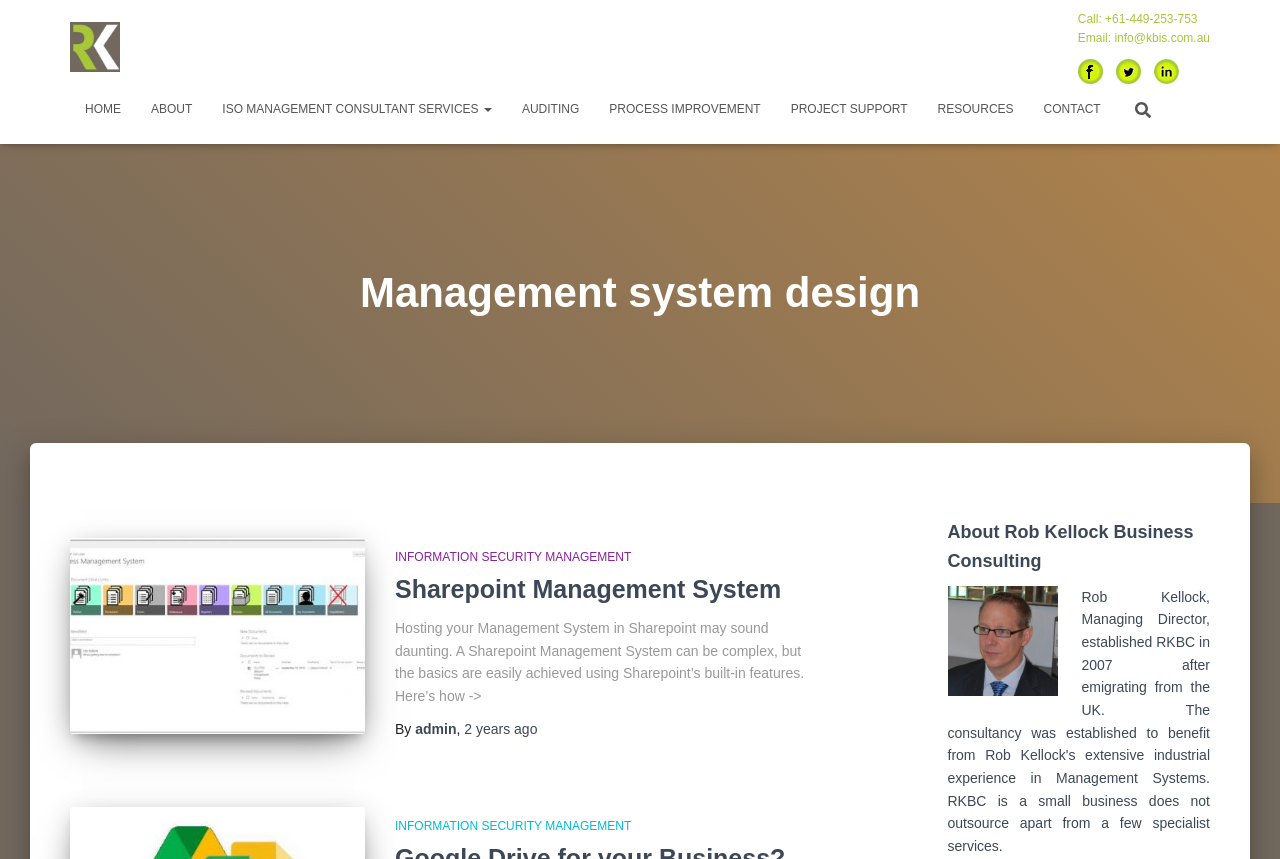How many social media logos are there?
Please provide a full and detailed response to the question.

I counted the social media logos by looking at the top right corner of the webpage, where I found Facebook, Twitter, and LinkedIn logos.